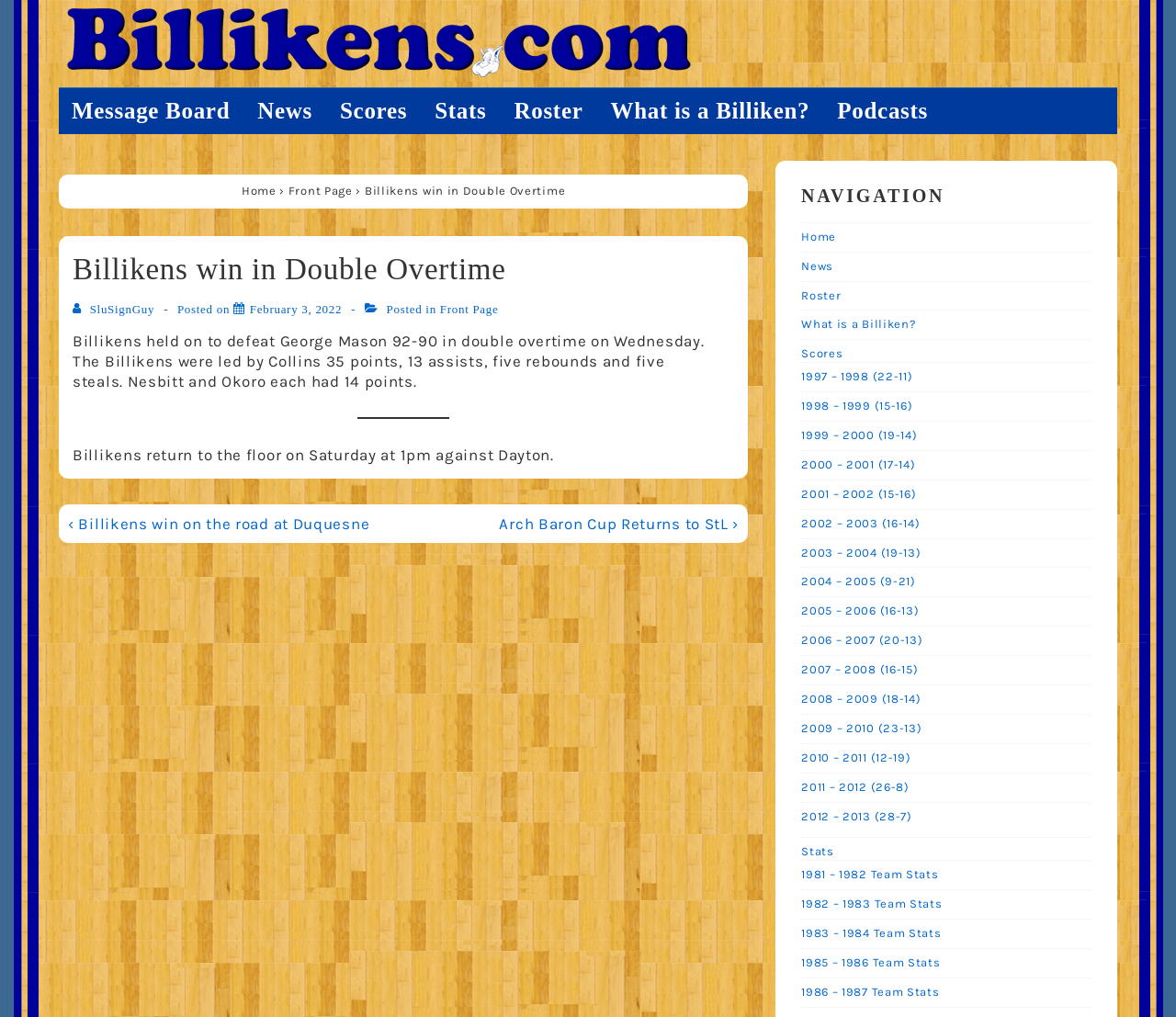Find the bounding box coordinates of the UI element according to this description: "Message Board".

[0.05, 0.087, 0.206, 0.132]